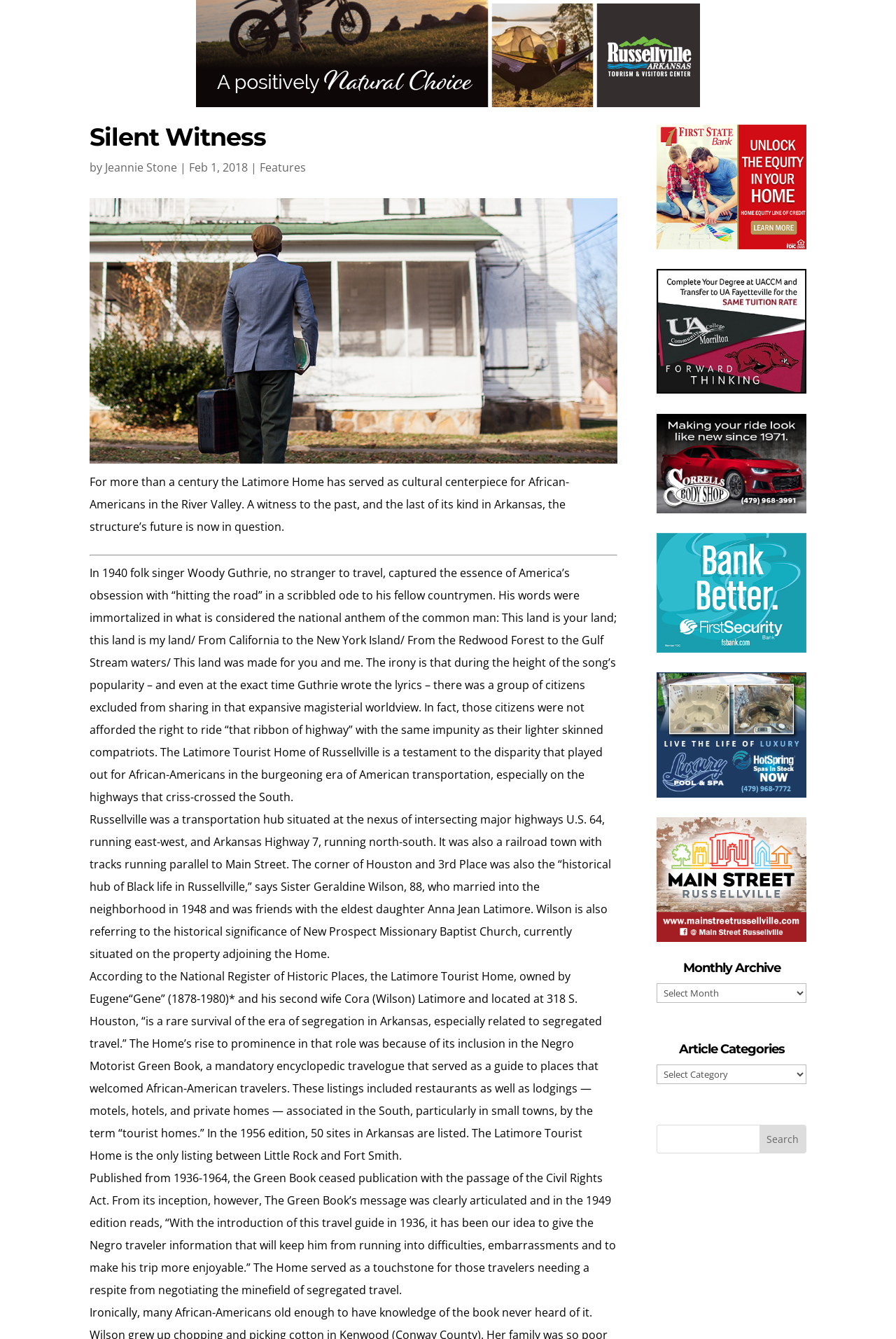Using floating point numbers between 0 and 1, provide the bounding box coordinates in the format (top-left x, top-left y, bottom-right x, bottom-right y). Locate the UI element described here: News & Reviews

None